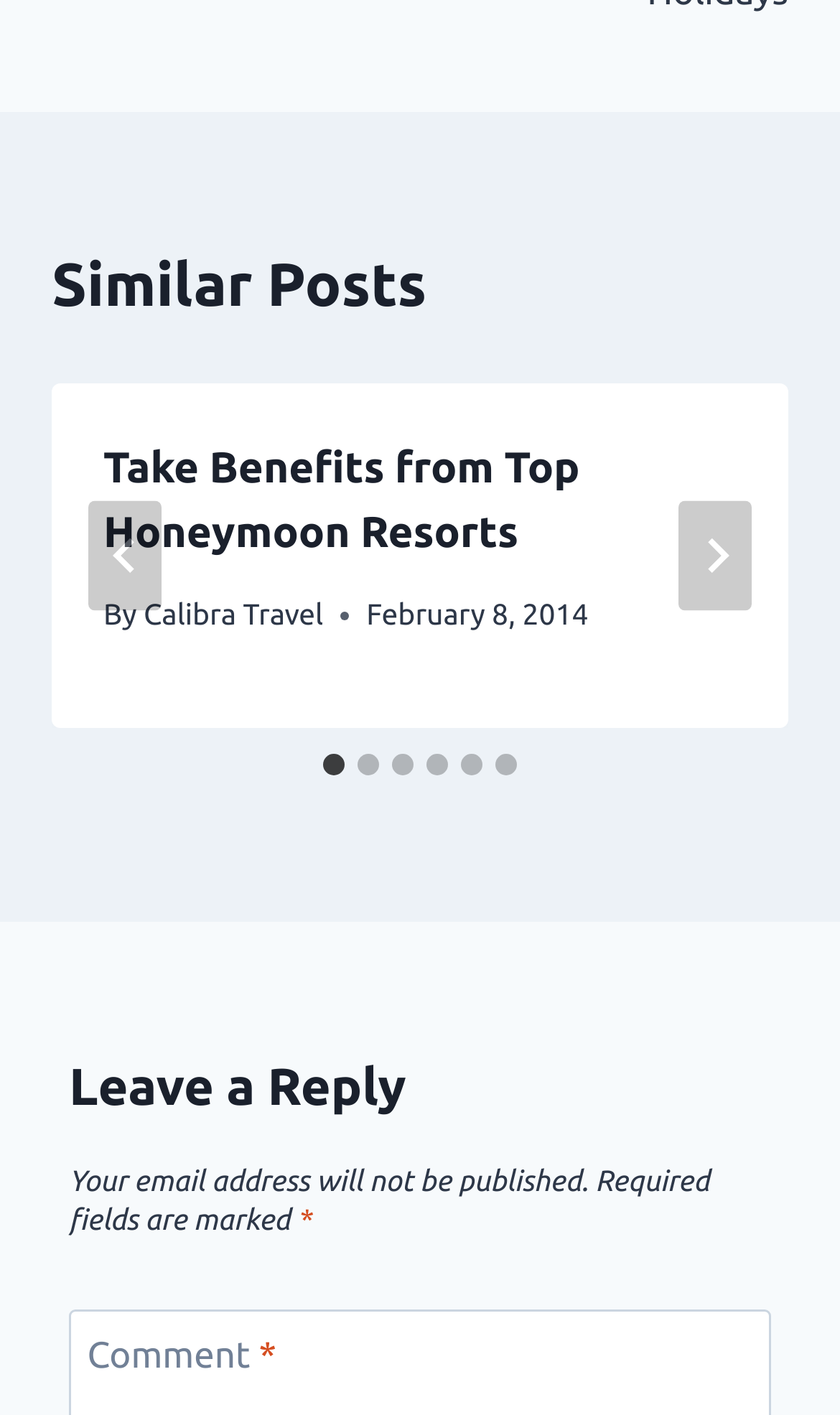Please specify the bounding box coordinates of the element that should be clicked to execute the given instruction: 'Select slide 2'. Ensure the coordinates are four float numbers between 0 and 1, expressed as [left, top, right, bottom].

[0.426, 0.533, 0.451, 0.548]